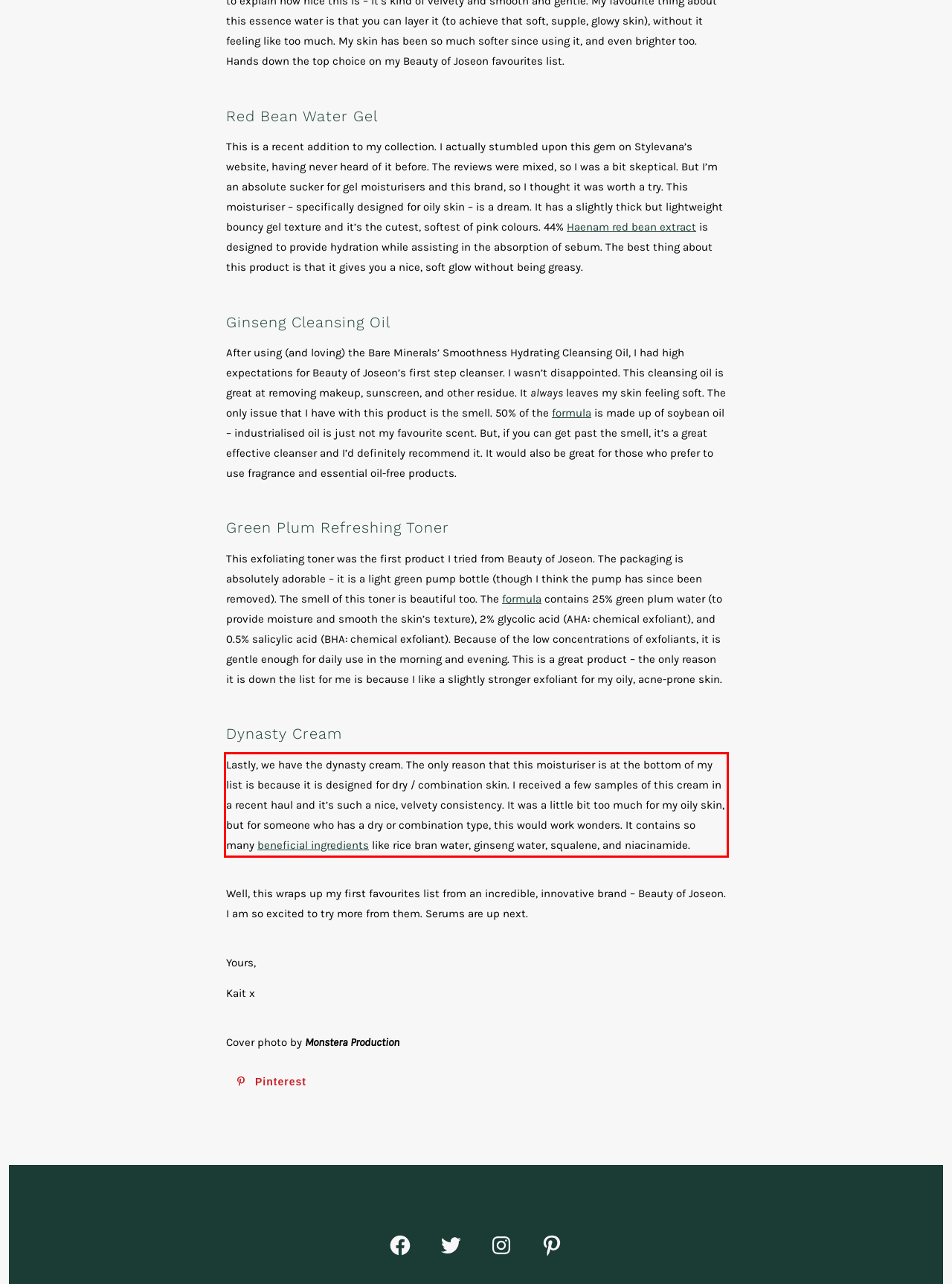Identify and transcribe the text content enclosed by the red bounding box in the given screenshot.

Lastly, we have the dynasty cream. The only reason that this moisturiser is at the bottom of my list is because it is designed for dry / combination skin. I received a few samples of this cream in a recent haul and it’s such a nice, velvety consistency. It was a little bit too much for my oily skin, but for someone who has a dry or combination type, this would work wonders. It contains so many beneficial ingredients like rice bran water, ginseng water, squalene, and niacinamide.